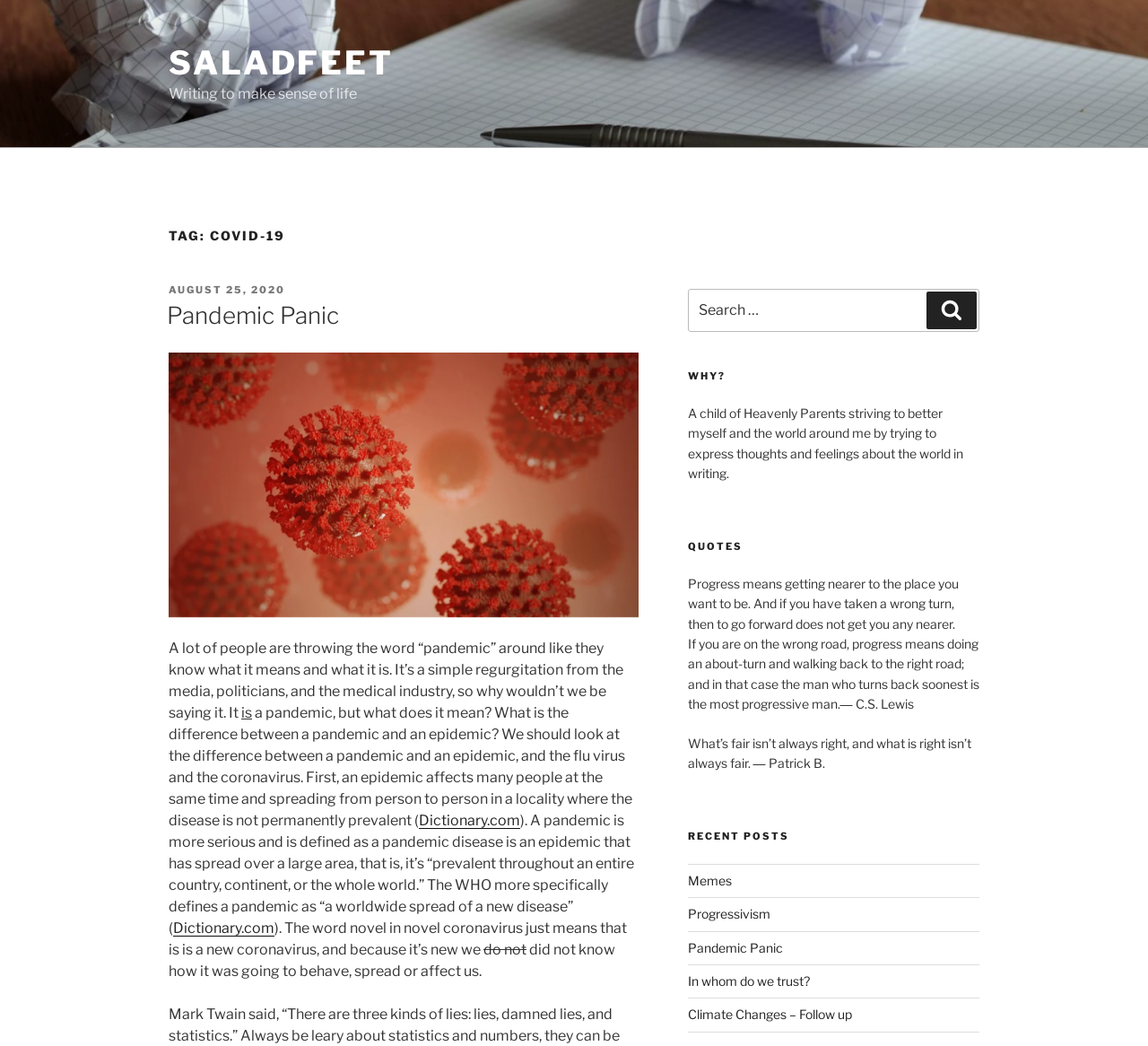Give a concise answer using one word or a phrase to the following question:
What is the purpose of the search box?

To search the website